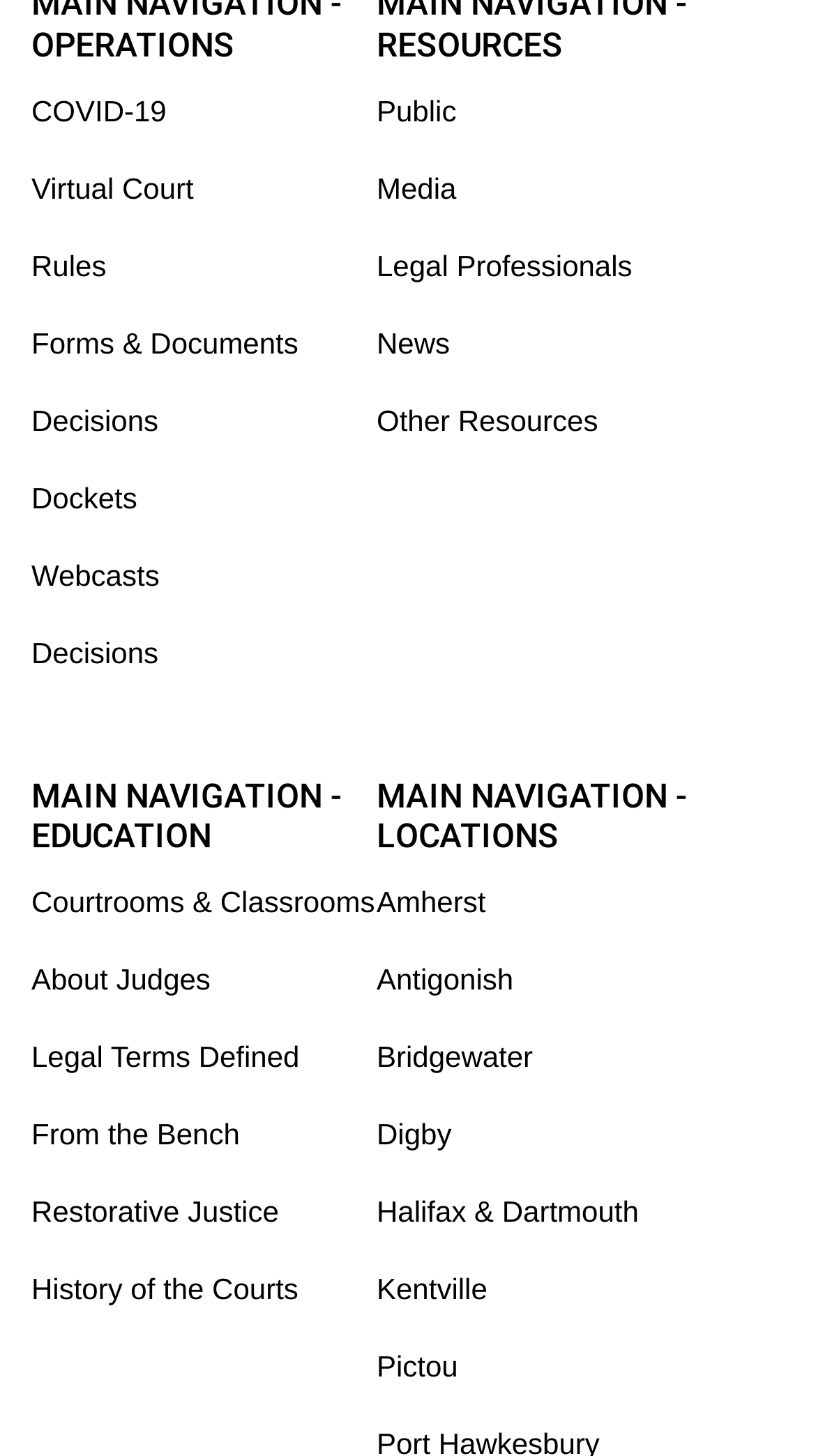Use a single word or phrase to answer the following:
How many links are there in total on the webpage?

20